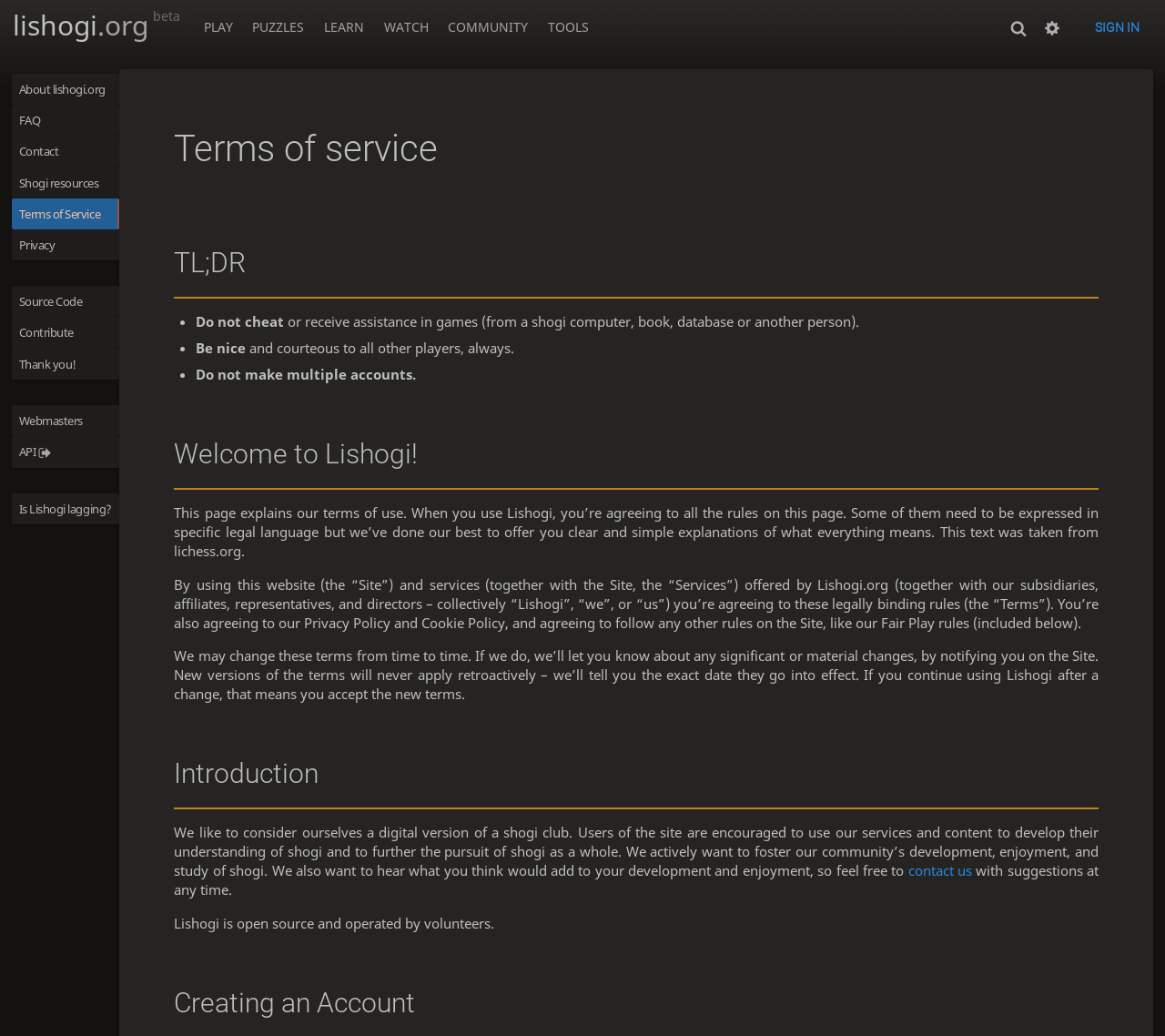Please identify the coordinates of the bounding box for the clickable region that will accomplish this instruction: "Click contact us".

[0.185, 0.85, 0.943, 0.887]